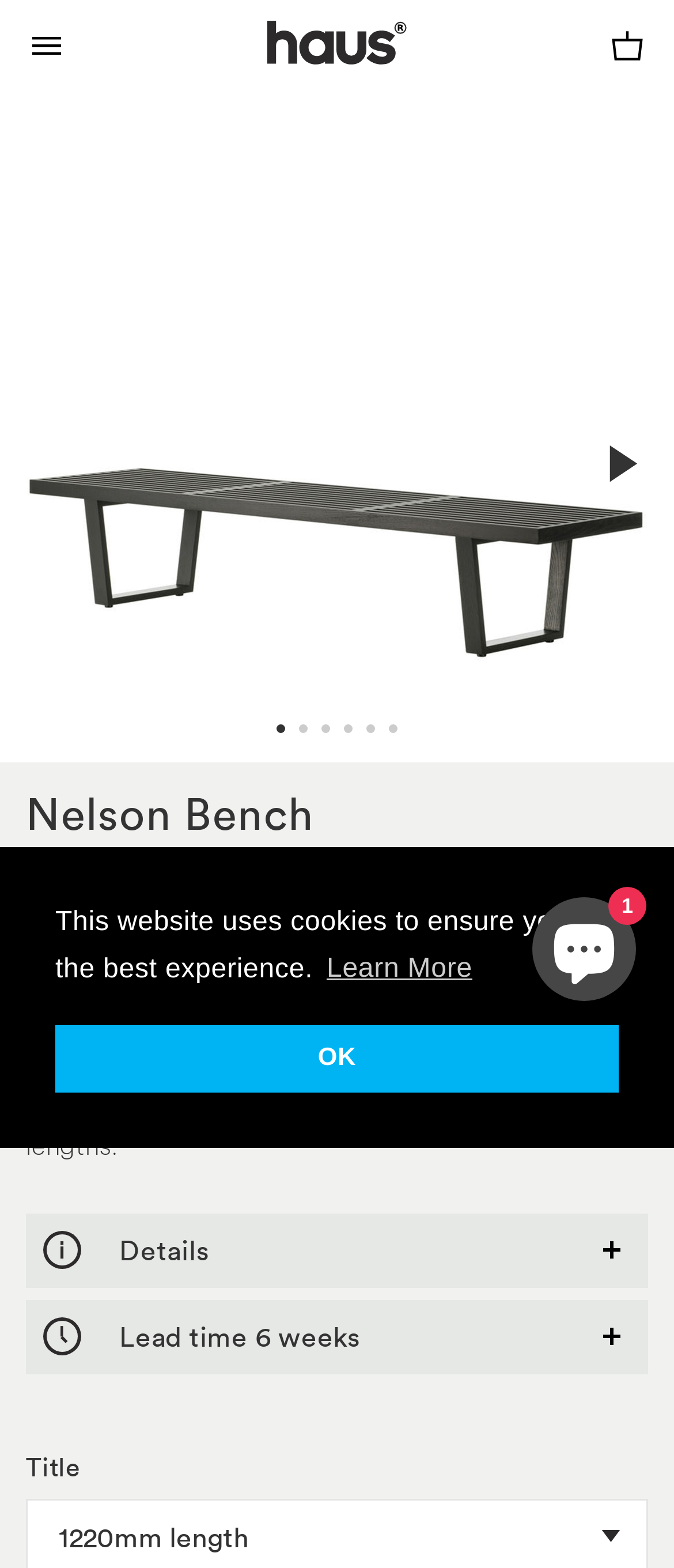What is the brand of the bench?
Using the image as a reference, answer the question in detail.

I determined the answer by looking at the heading 'Vitra' which is a child element of the navigation 'breadcrumbs' and is located below the heading 'Nelson Bench'. This suggests that Vitra is the brand of the bench.